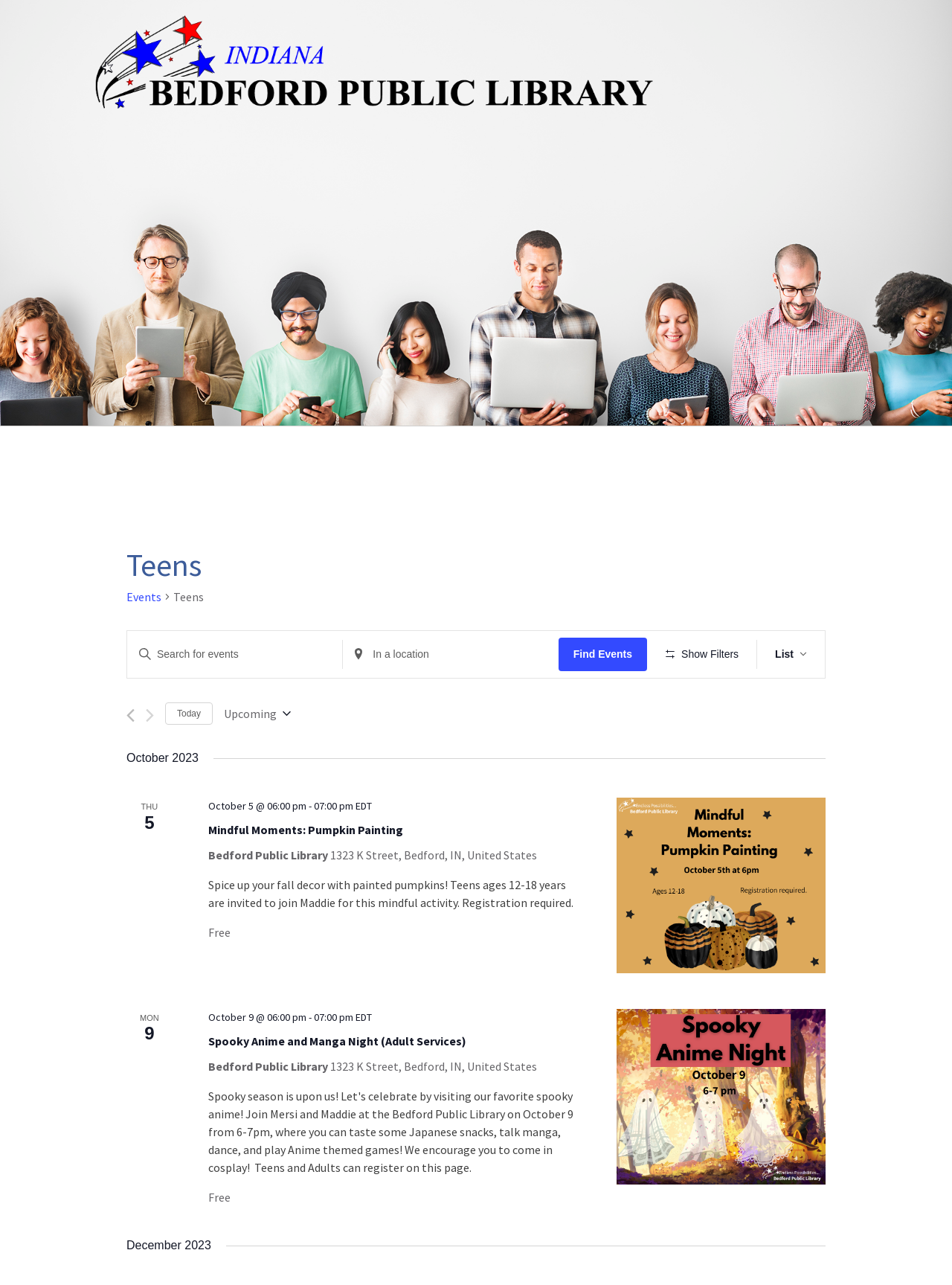Given the description alt="Bedford Public Library", predict the bounding box coordinates of the UI element. Ensure the coordinates are in the format (top-left x, top-left y, bottom-right x, bottom-right y) and all values are between 0 and 1.

[0.1, 0.075, 0.686, 0.087]